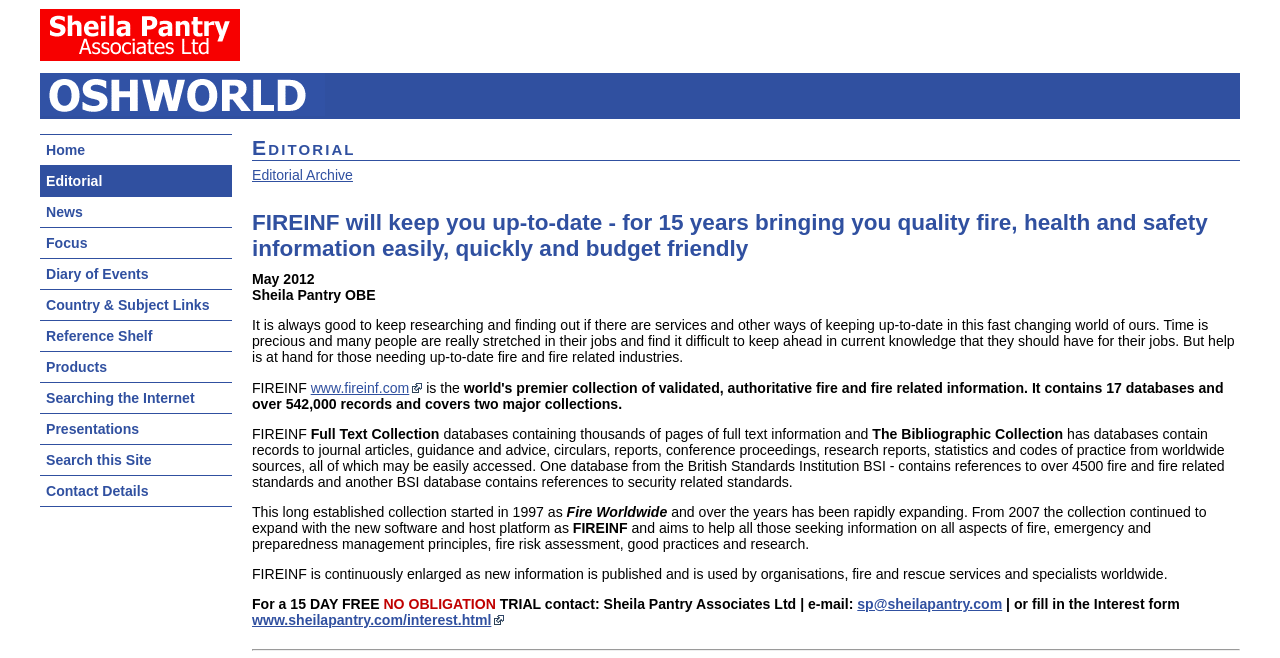Determine the bounding box coordinates for the area that should be clicked to carry out the following instruction: "Search this Site".

[0.031, 0.676, 0.181, 0.723]